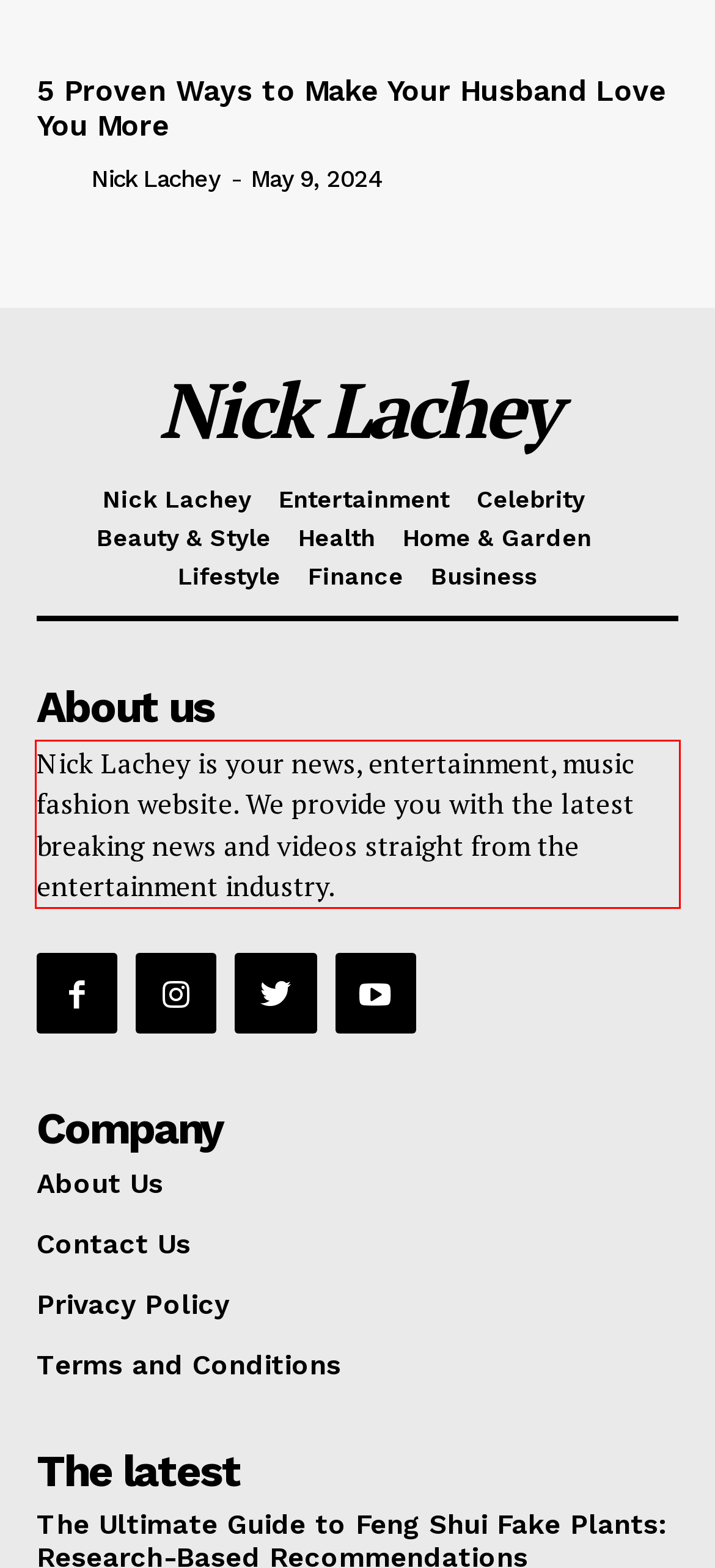You have a screenshot of a webpage, and there is a red bounding box around a UI element. Utilize OCR to extract the text within this red bounding box.

Nick Lachey is your news, entertainment, music fashion website. We provide you with the latest breaking news and videos straight from the entertainment industry.